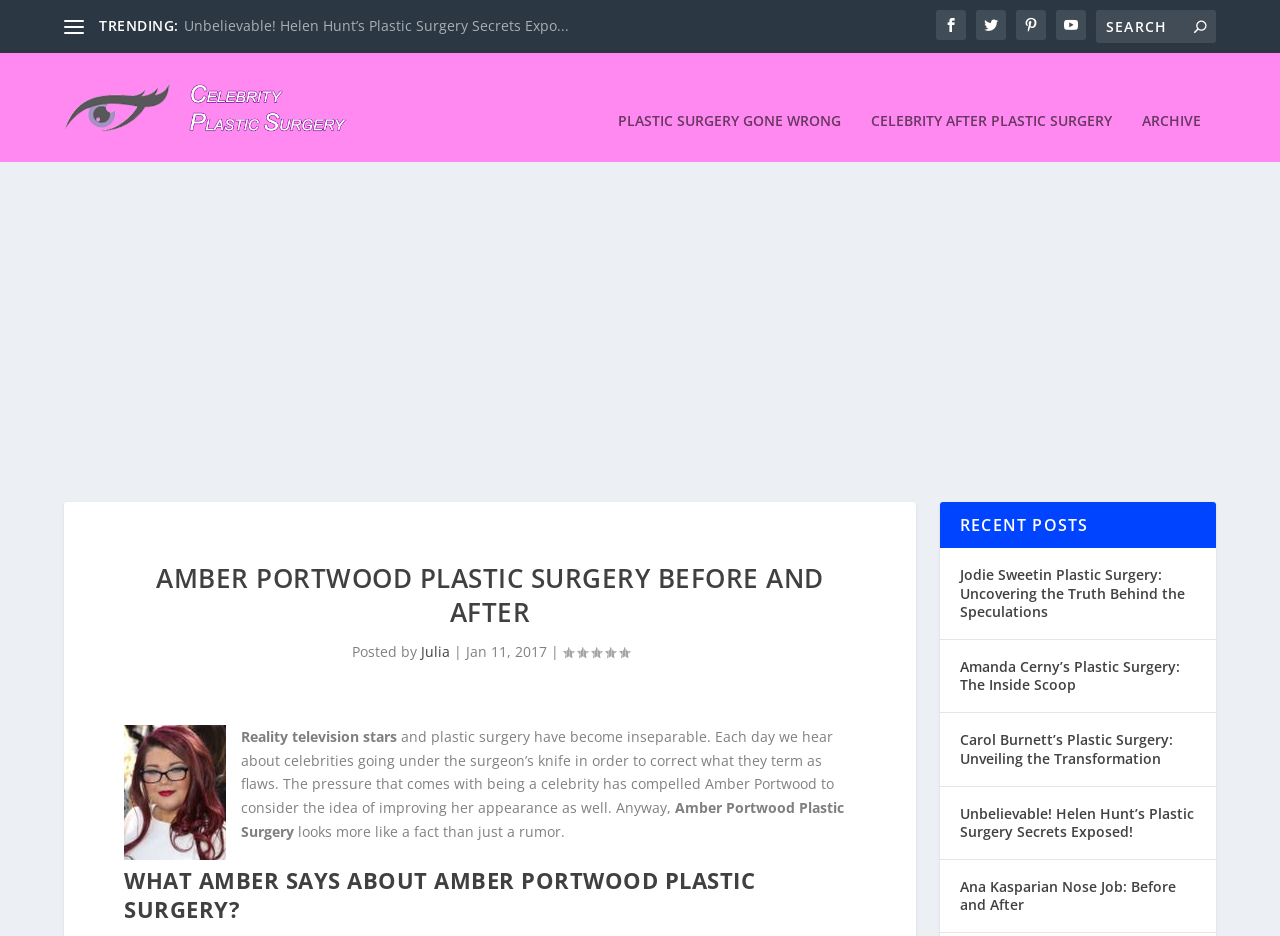Identify the bounding box coordinates of the element to click to follow this instruction: 'Check out the latest posts'. Ensure the coordinates are four float values between 0 and 1, provided as [left, top, right, bottom].

[0.734, 0.505, 0.95, 0.554]